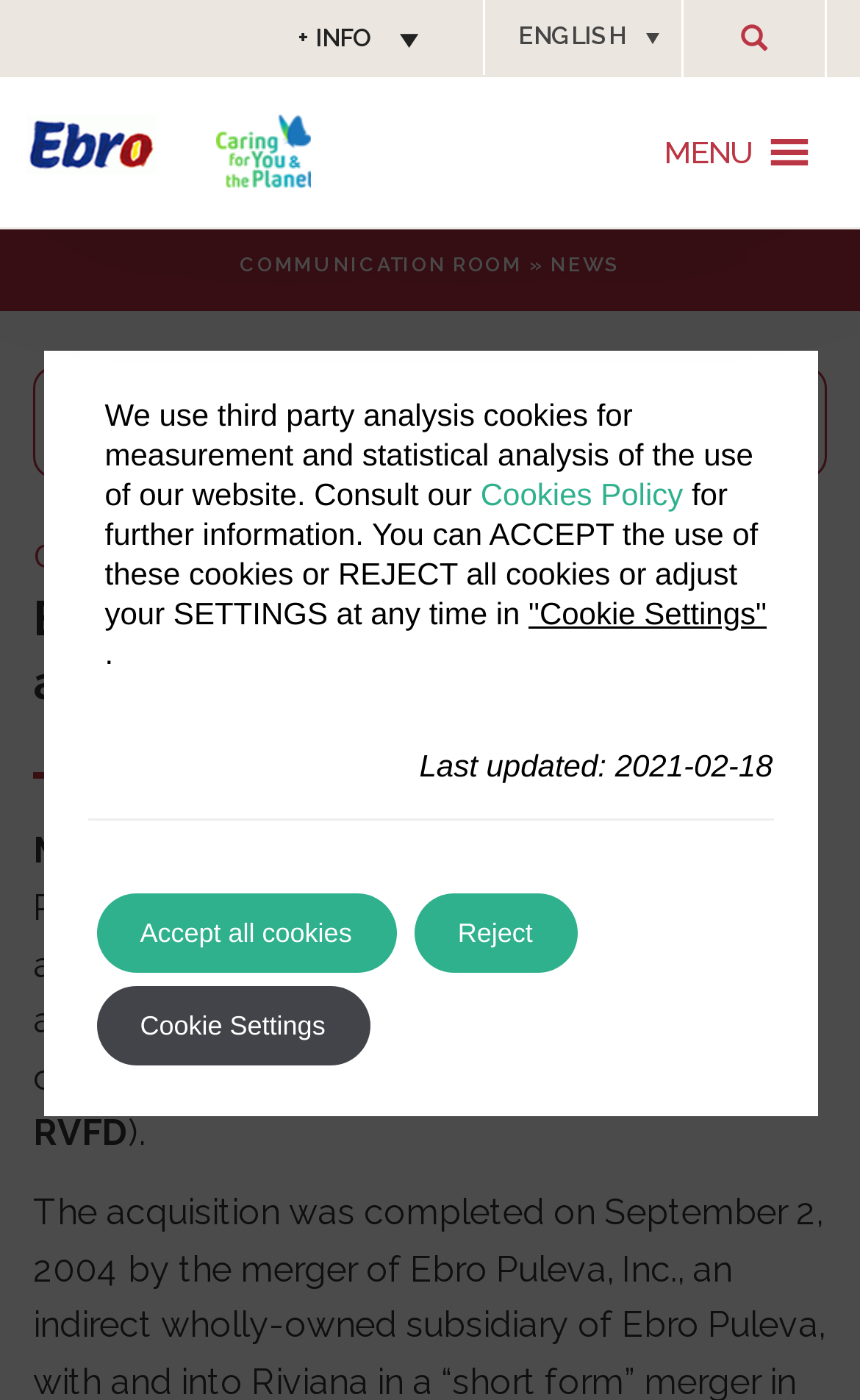Give a detailed overview of the webpage's appearance and contents.

The webpage is about Ebro Foods, a company that has completed the acquisition of Riviana Foods Inc. The top section of the page features a navigation menu with links to "Caring for You & the Planet", "ENGLISH", and "Ebro Foods" with an accompanying image. There is also a generic element with an icon and the text "INFO" and a menu button with icons.

Below the navigation menu, there is a section with a link to "COMMUNICATION ROOM" and a static text element with the character "»". Next to it is a static text element with the text "NEWS".

The main content of the page is an article about the acquisition, which is divided into sections. The first section has a heading "ARCHIVES" with a calendar icon, followed by a list of links to archives from 2024 to 2013, each with a corresponding number of items in parentheses.

The article itself is divided into paragraphs, with the first paragraph stating that Ebro Puleva S.A. has completed the acquisition of Riviana Foods Inc. The text is accompanied by a header with the date "05.09.2004" and a heading with the title of the article.

At the bottom of the page, there is a section with a static text element about the use of third-party analysis cookies, followed by a link to the "Cookies Policy" and buttons to accept, reject, or adjust cookie settings. There is also a static text element with the last updated date and a few buttons to accept or reject cookies.